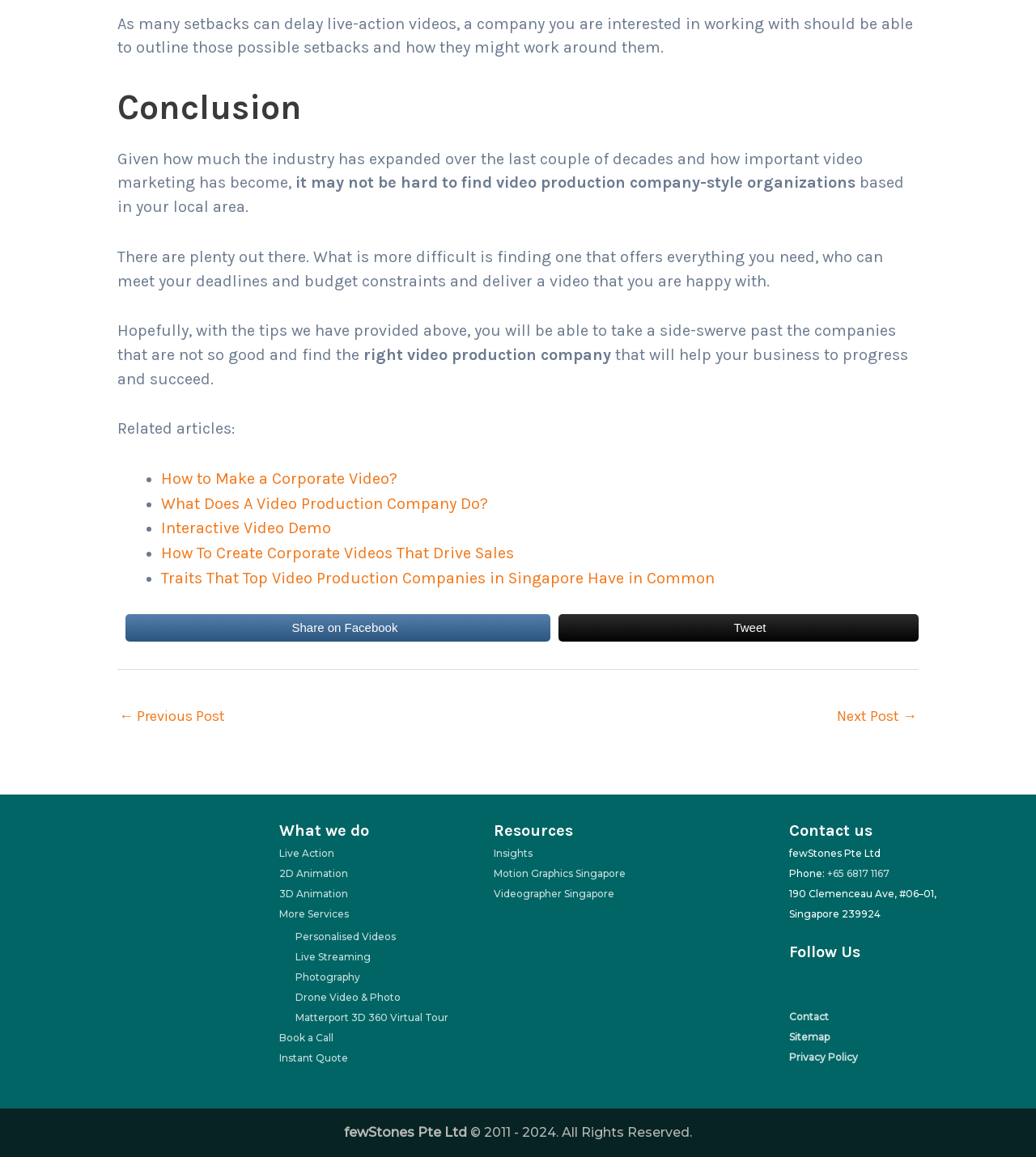Show me the bounding box coordinates of the clickable region to achieve the task as per the instruction: "Ask a lawyer a question".

None